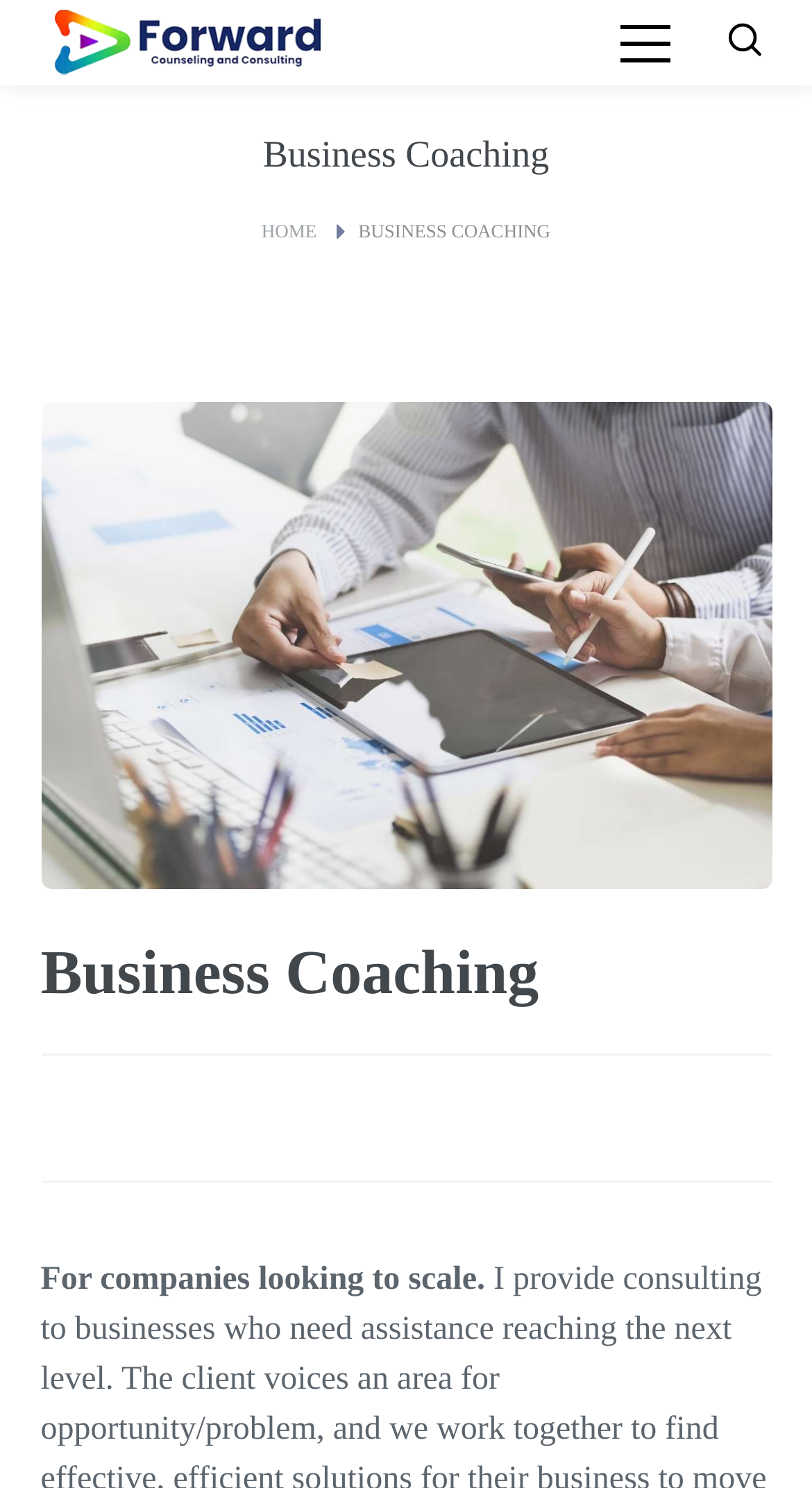What is the target audience of the business coaching?
Identify the answer in the screenshot and reply with a single word or phrase.

Companies looking to scale